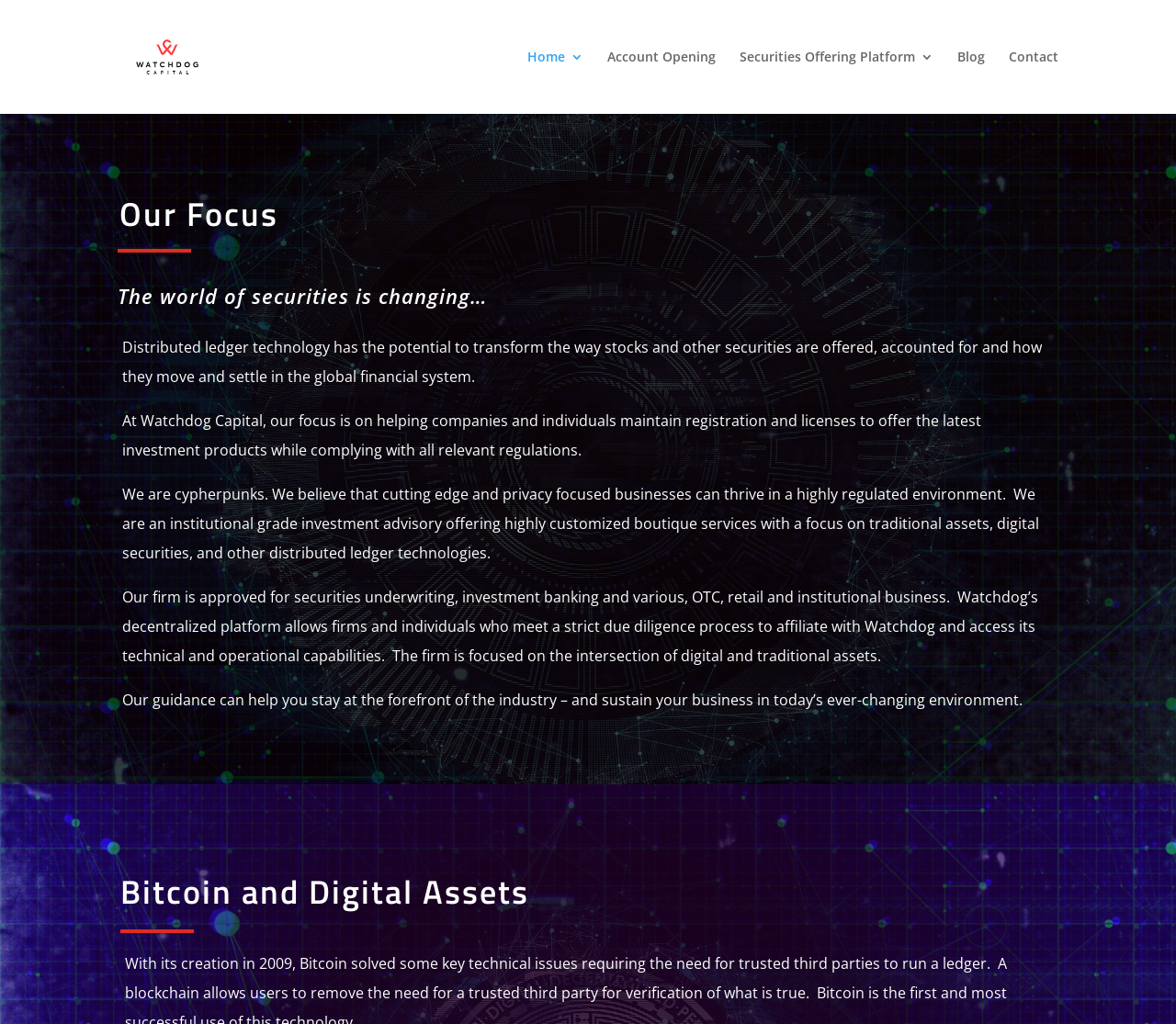Identify the bounding box for the described UI element. Provide the coordinates in (top-left x, top-left y, bottom-right x, bottom-right y) format with values ranging from 0 to 1: alt="Watchdog Capital LLC"

[0.103, 0.046, 0.248, 0.063]